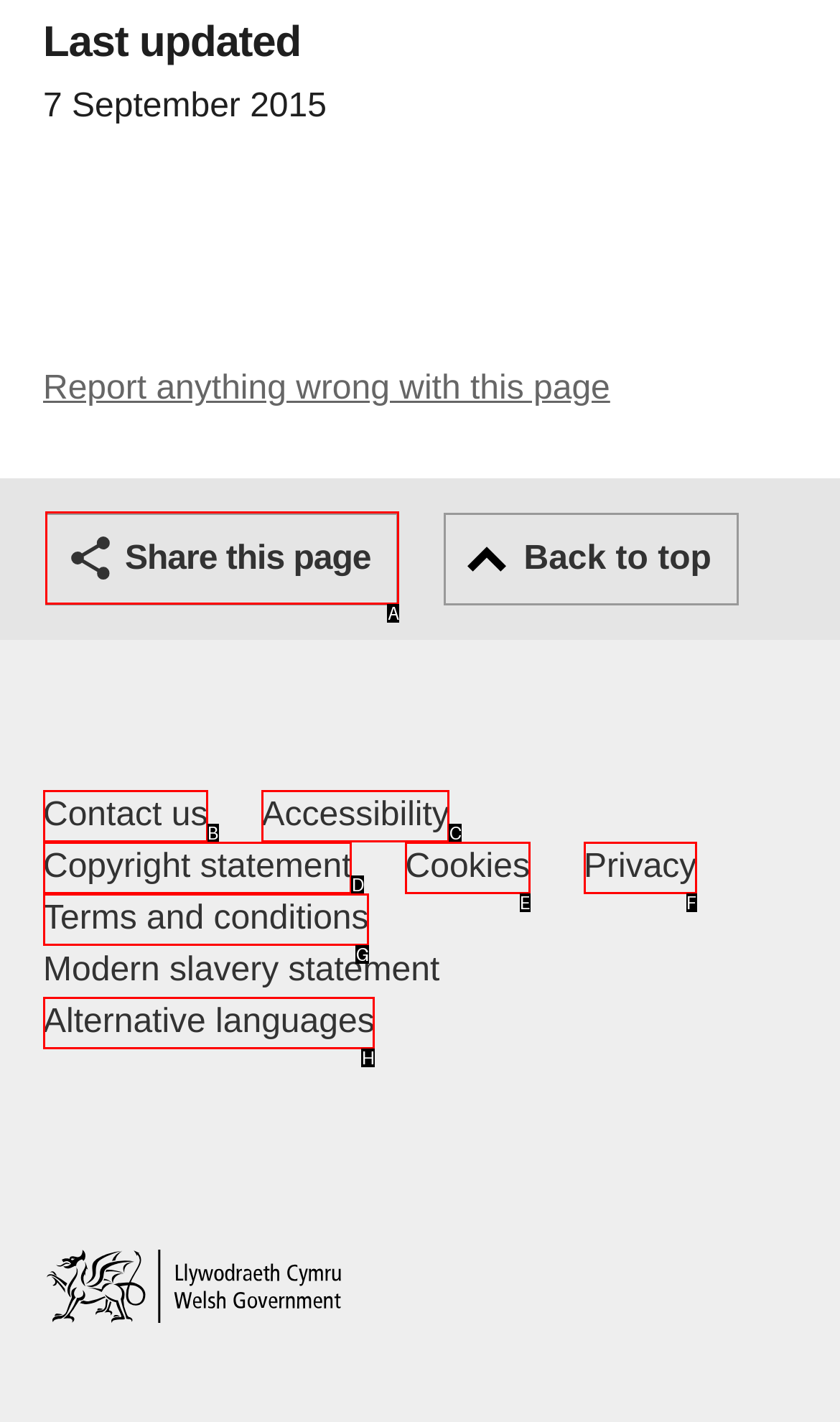Select the appropriate HTML element to click on to finish the task: Share this page.
Answer with the letter corresponding to the selected option.

A